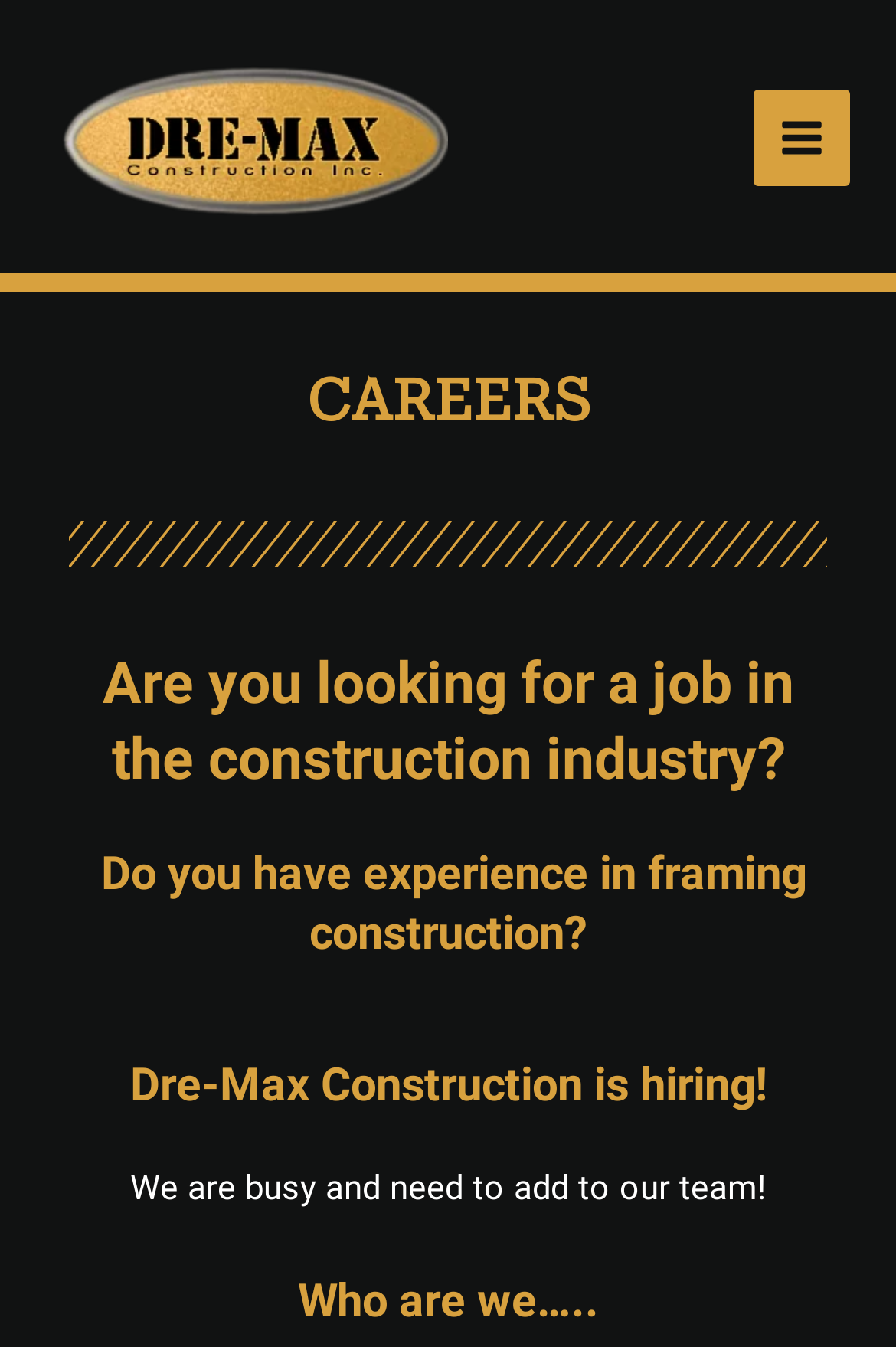Using the webpage screenshot, locate the HTML element that fits the following description and provide its bounding box: "Main Menu".

[0.841, 0.066, 0.949, 0.137]